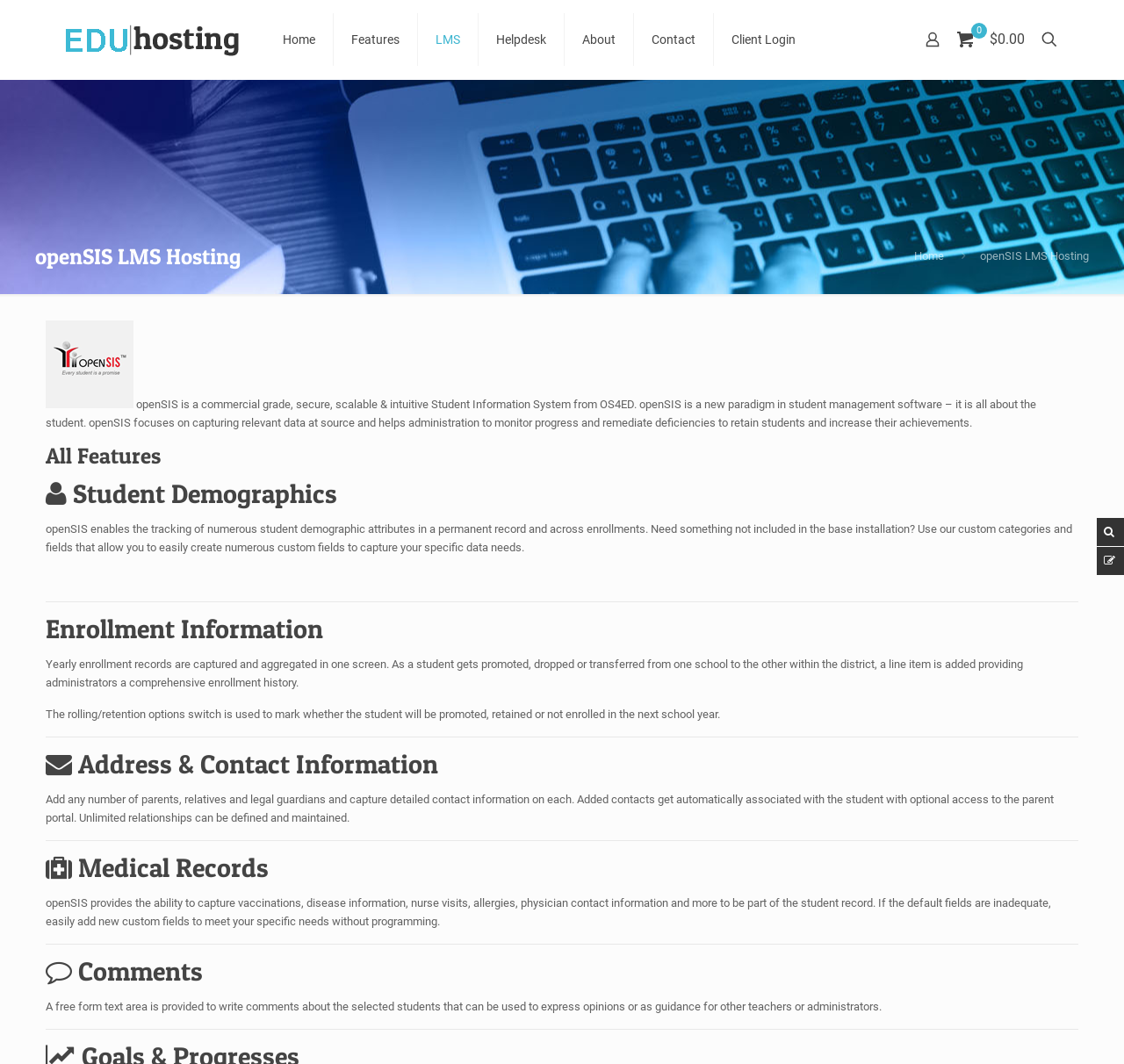Find the bounding box of the UI element described as follows: ".path{fill:none;stroke:#000;stroke-miterlimit:10;stroke-width:1.5px;}".

[0.923, 0.026, 0.944, 0.048]